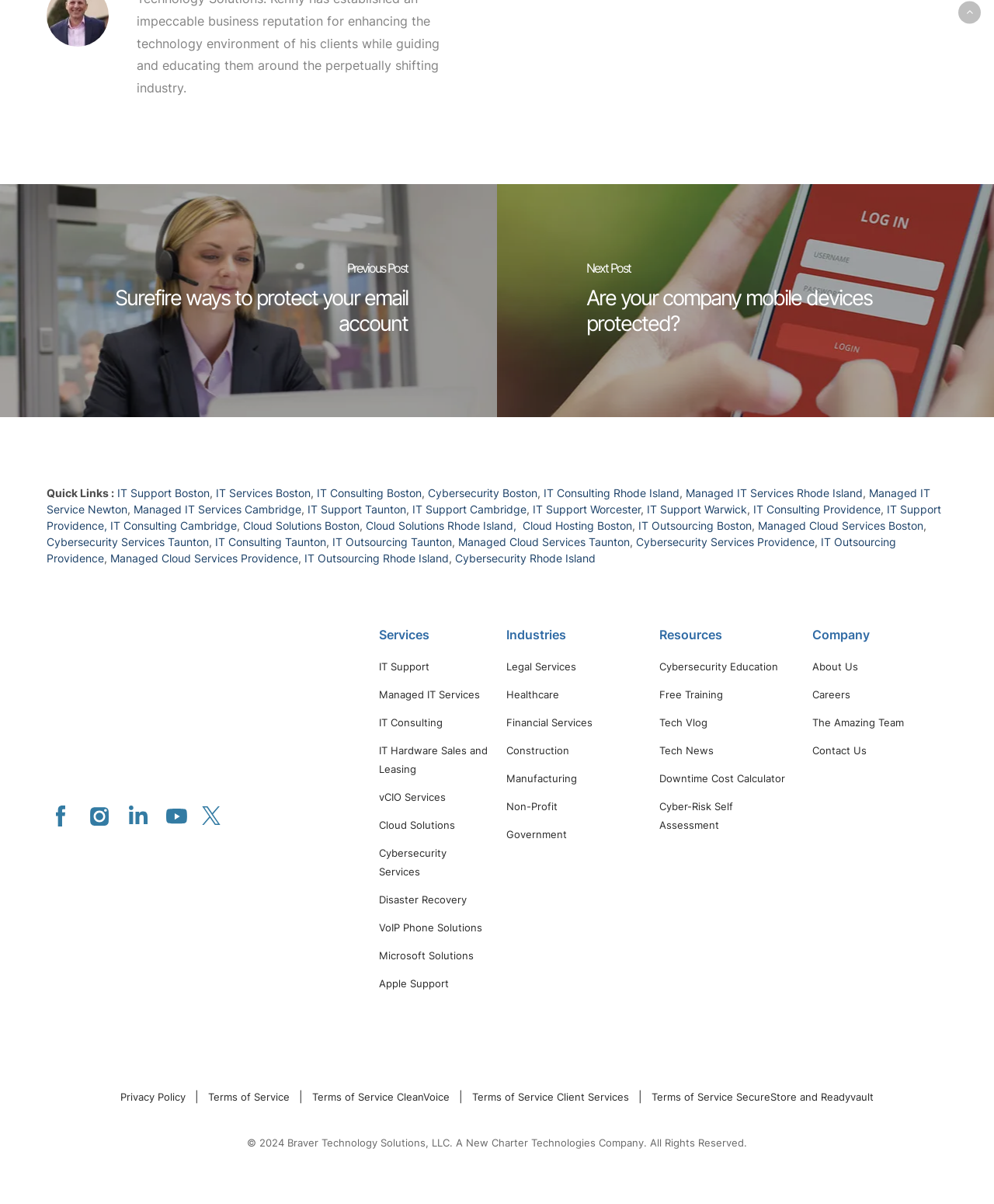Please locate the bounding box coordinates of the region I need to click to follow this instruction: "Check out the Amazing Team".

[0.817, 0.595, 0.909, 0.605]